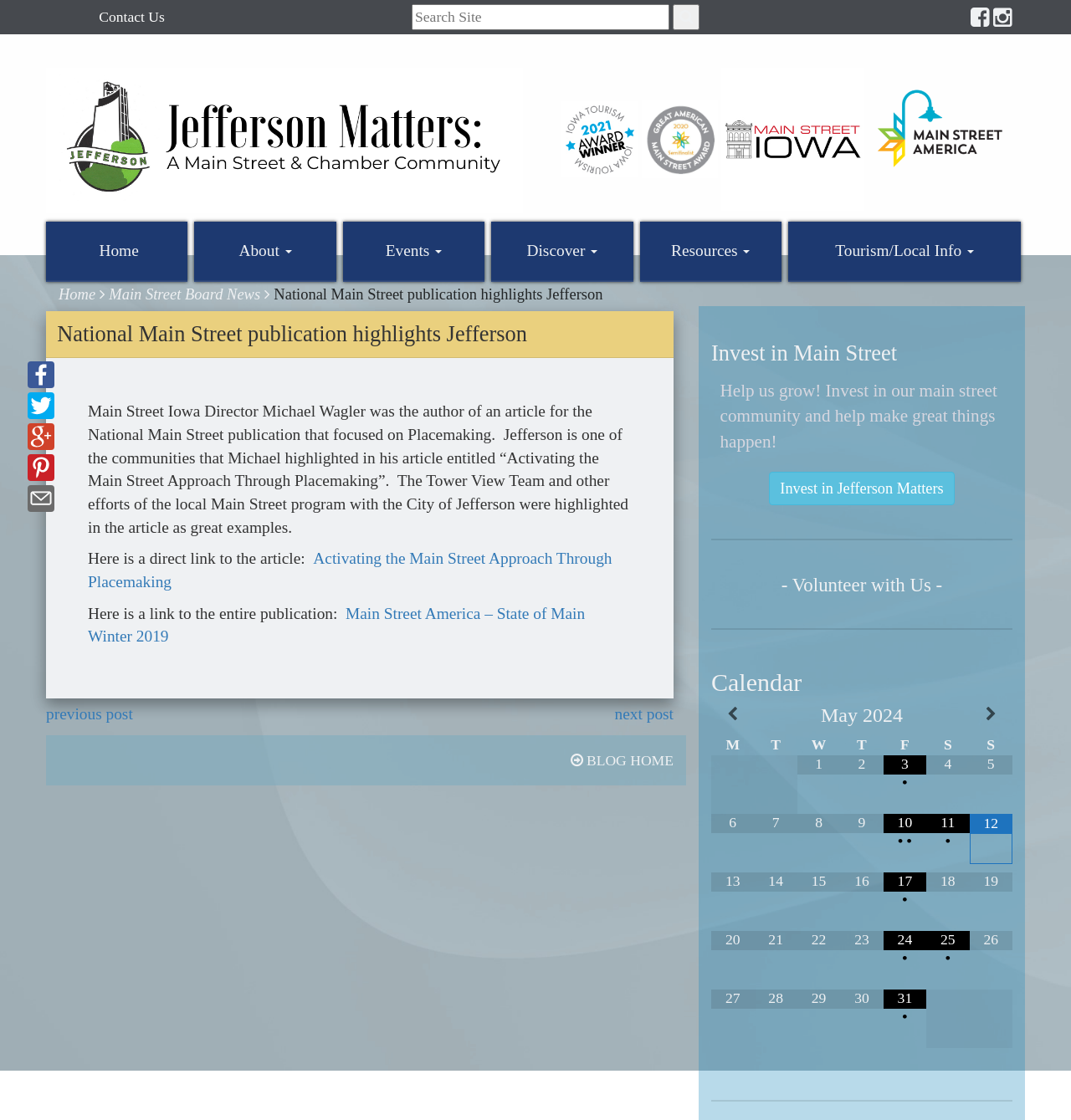Locate the bounding box coordinates of the clickable area to execute the instruction: "Search for something". Provide the coordinates as four float numbers between 0 and 1, represented as [left, top, right, bottom].

[0.384, 0.004, 0.625, 0.027]